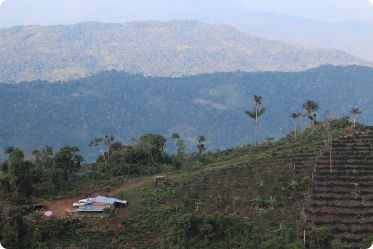What is the purpose of the modest structure?
We need a detailed and meticulous answer to the question.

The caption describes the modest structure as 'likely a processing or storage facility', suggesting that its purpose is related to the coffee production process, either for processing or storing coffee beans.